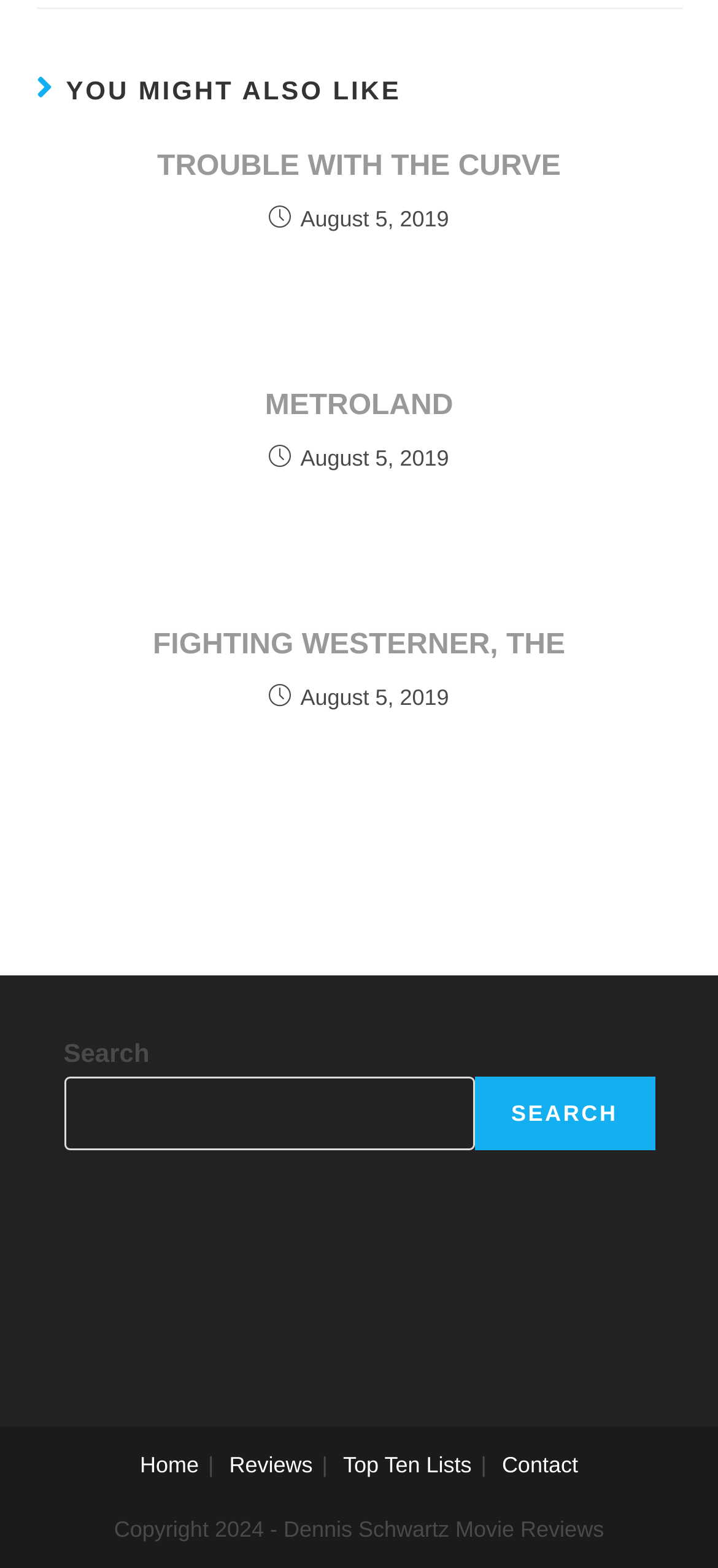What is the name of the website's copyright holder?
Please provide a detailed and thorough answer to the question.

The copyright information at the bottom of the webpage indicates that the website's content is copyrighted by Dennis Schwartz, suggesting that he is the owner or creator of the website.